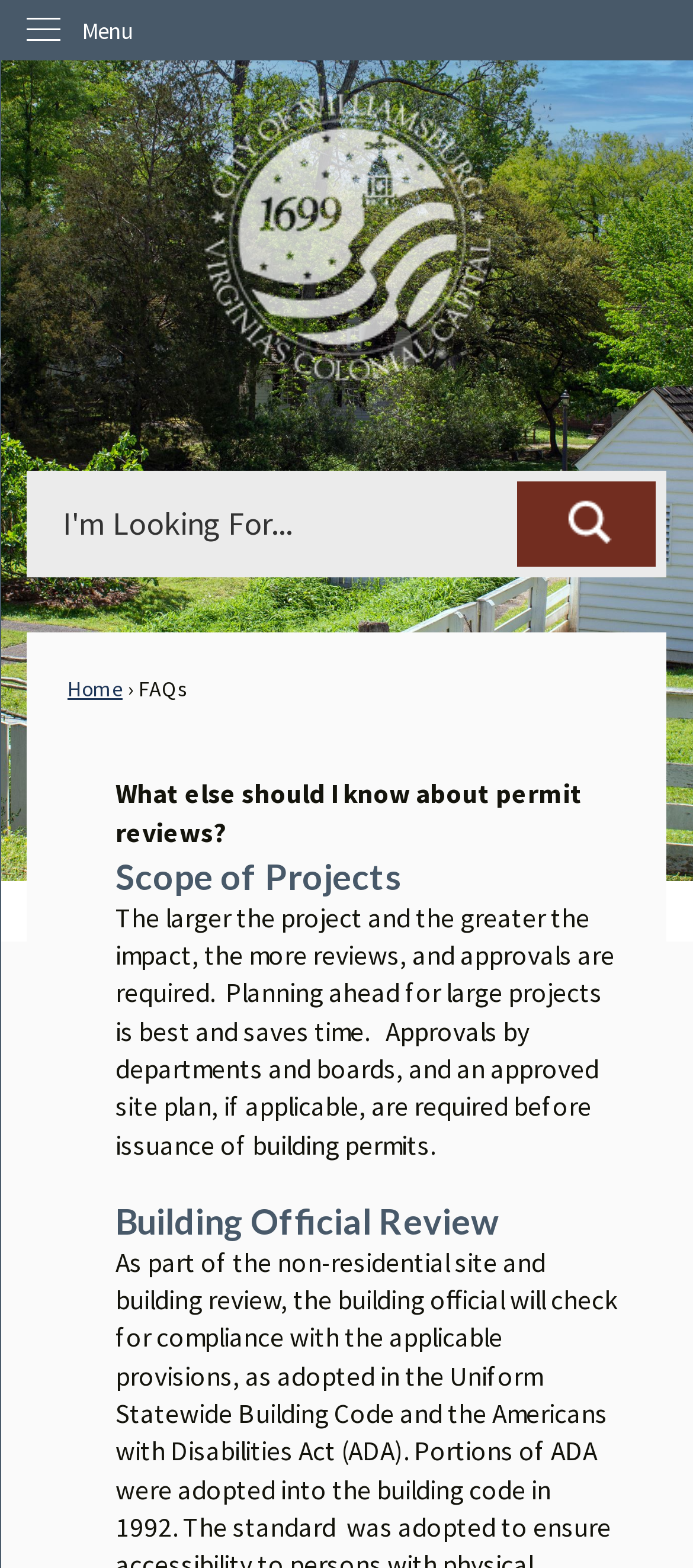What is the topic of the 'Scope of Projects' section?
Look at the image and answer with only one word or phrase.

Permit reviews